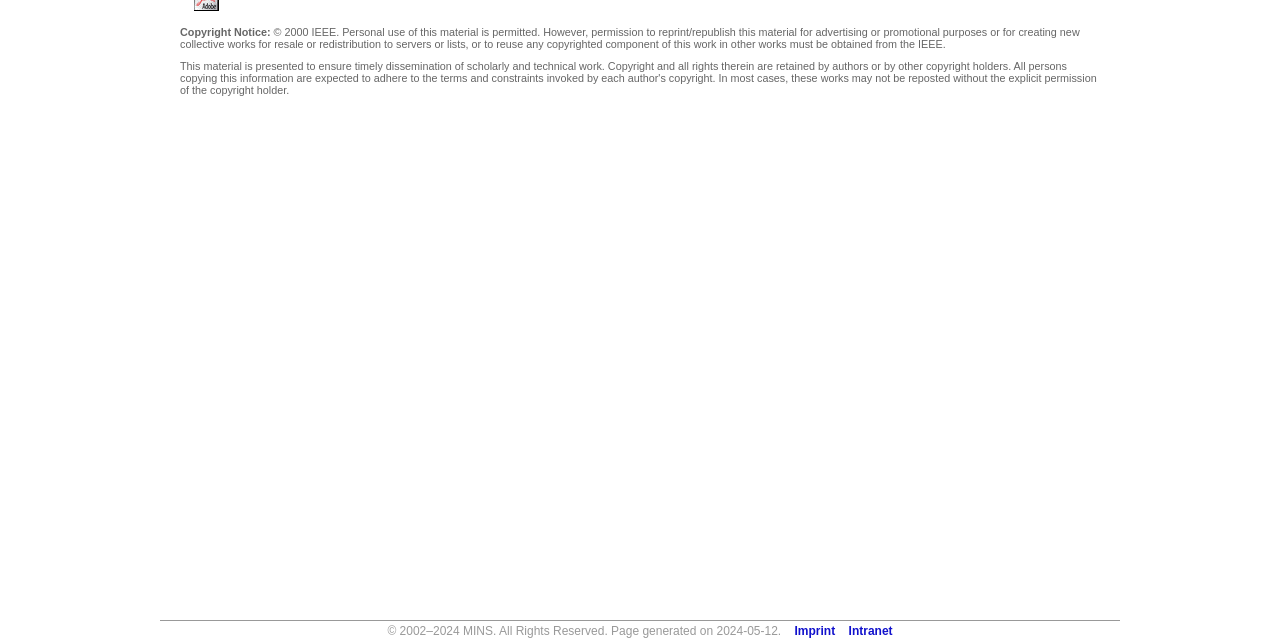Using the provided element description: "Intranet", identify the bounding box coordinates. The coordinates should be four floats between 0 and 1 in the order [left, top, right, bottom].

[0.655, 0.973, 0.697, 0.995]